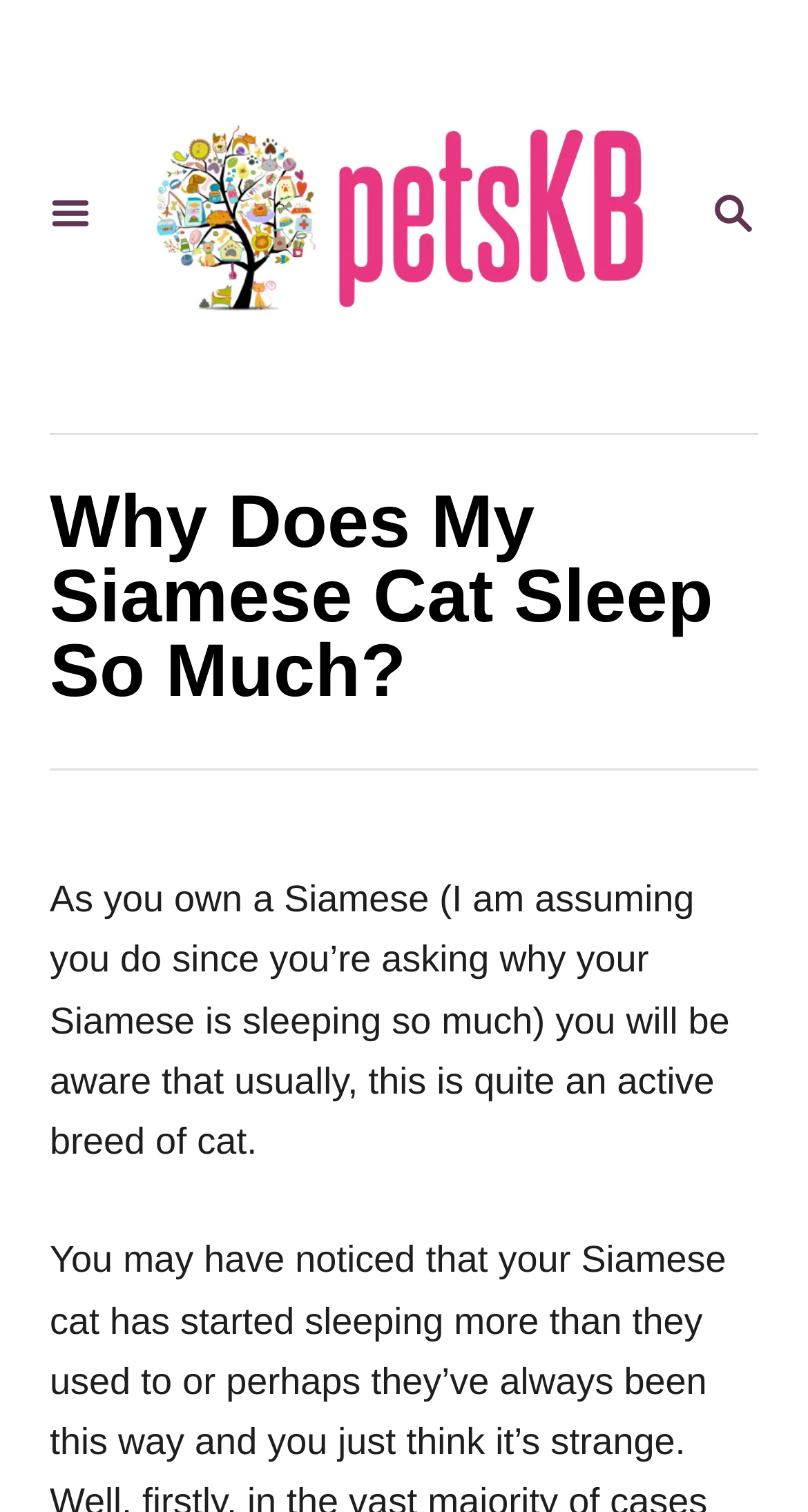Explain the webpage's design and content in an elaborate manner.

The webpage is about understanding the sleeping habits of Siamese cats. At the top right corner, there is a search button with a magnifying glass icon. Next to it, on the top right, is the website's logo, "petsKB", which is also an image. On the top left, there is a menu button.

Below the menu button, the main content of the webpage begins. The title of the article, "Why Does My Siamese Cat Sleep So Much?", is prominently displayed in a large font. Following the title, there is a paragraph of text that discusses the typical behavior of Siamese cats, mentioning that they are usually an active breed.